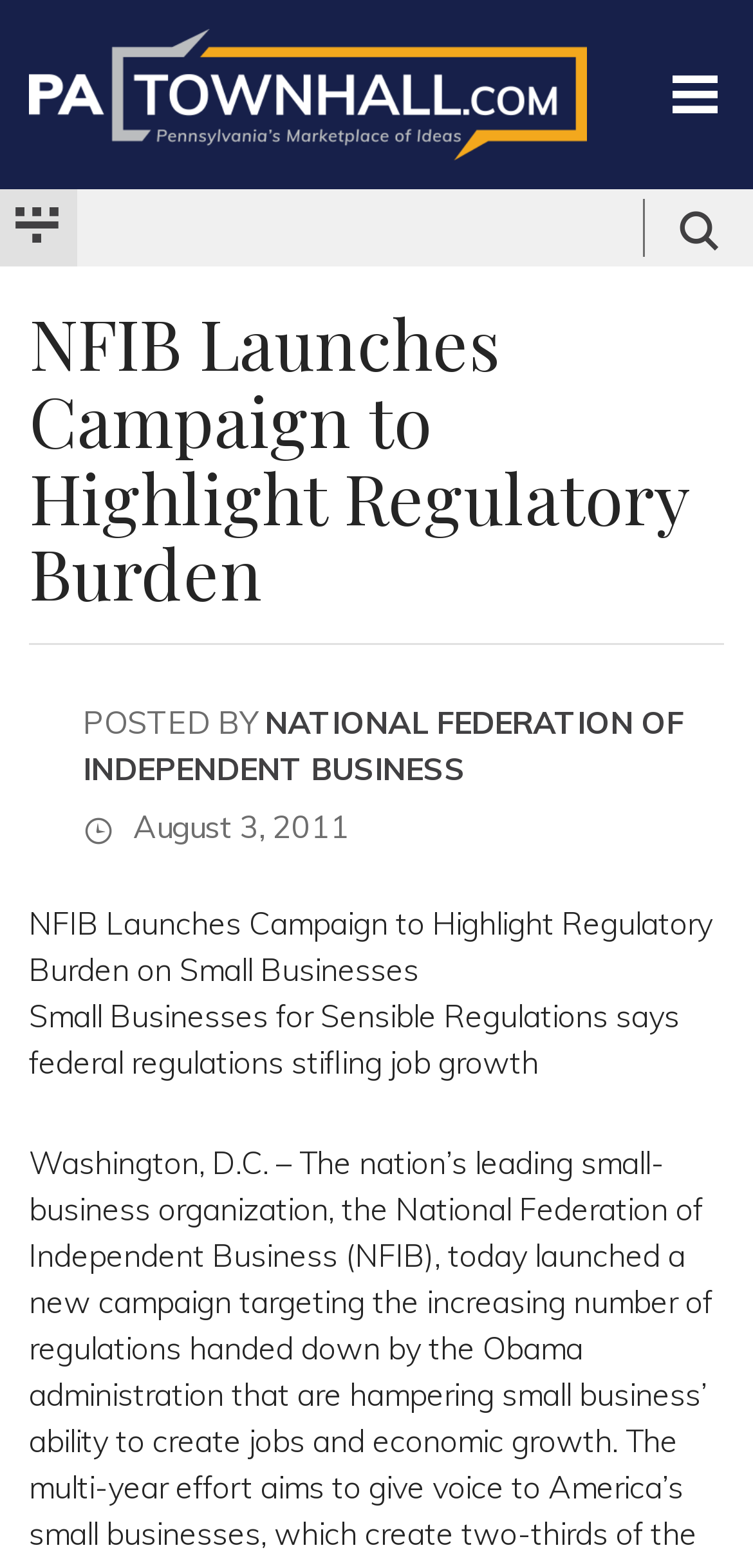Predict the bounding box for the UI component with the following description: "parent_node: ABOUT US".

[0.859, 0.023, 0.962, 0.098]